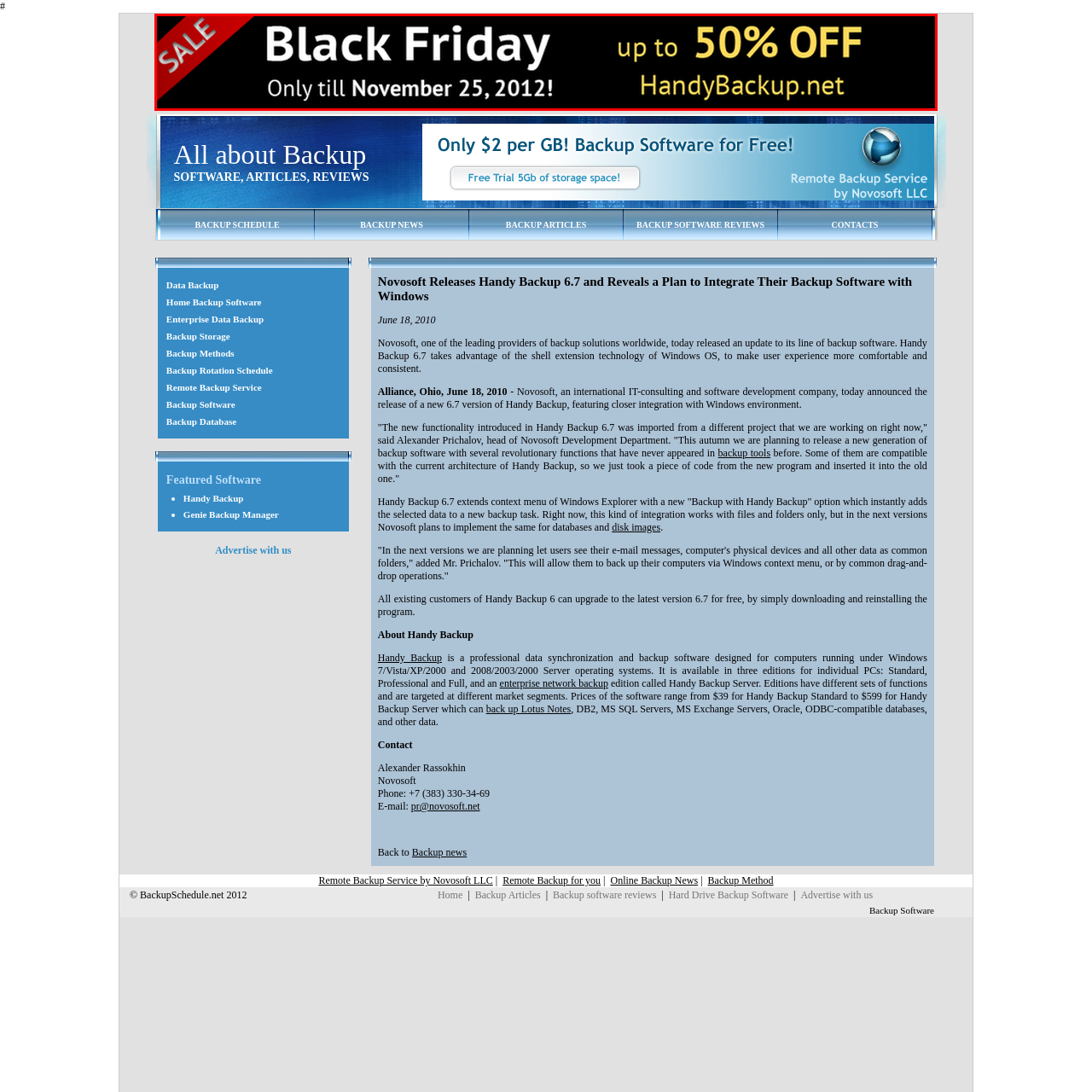Give an in-depth explanation of the image captured within the red boundary.

A promotional banner highlighting a special Black Friday sale for Handy Backup software. The bold text reads "Black Friday" in white, accompanied by a red "SALE" tag. Below, the message emphasizes that the sale is "Only till November 25, 2012!" along with an enticing offer of "up to 50% OFF." The URL "HandyBackup.net" is prominently displayed, inviting customers to take advantage of significant savings on backup software during this limited-time event. The overall design features a striking black background, enhancing the visibility of the text and drawing attention to the sale.